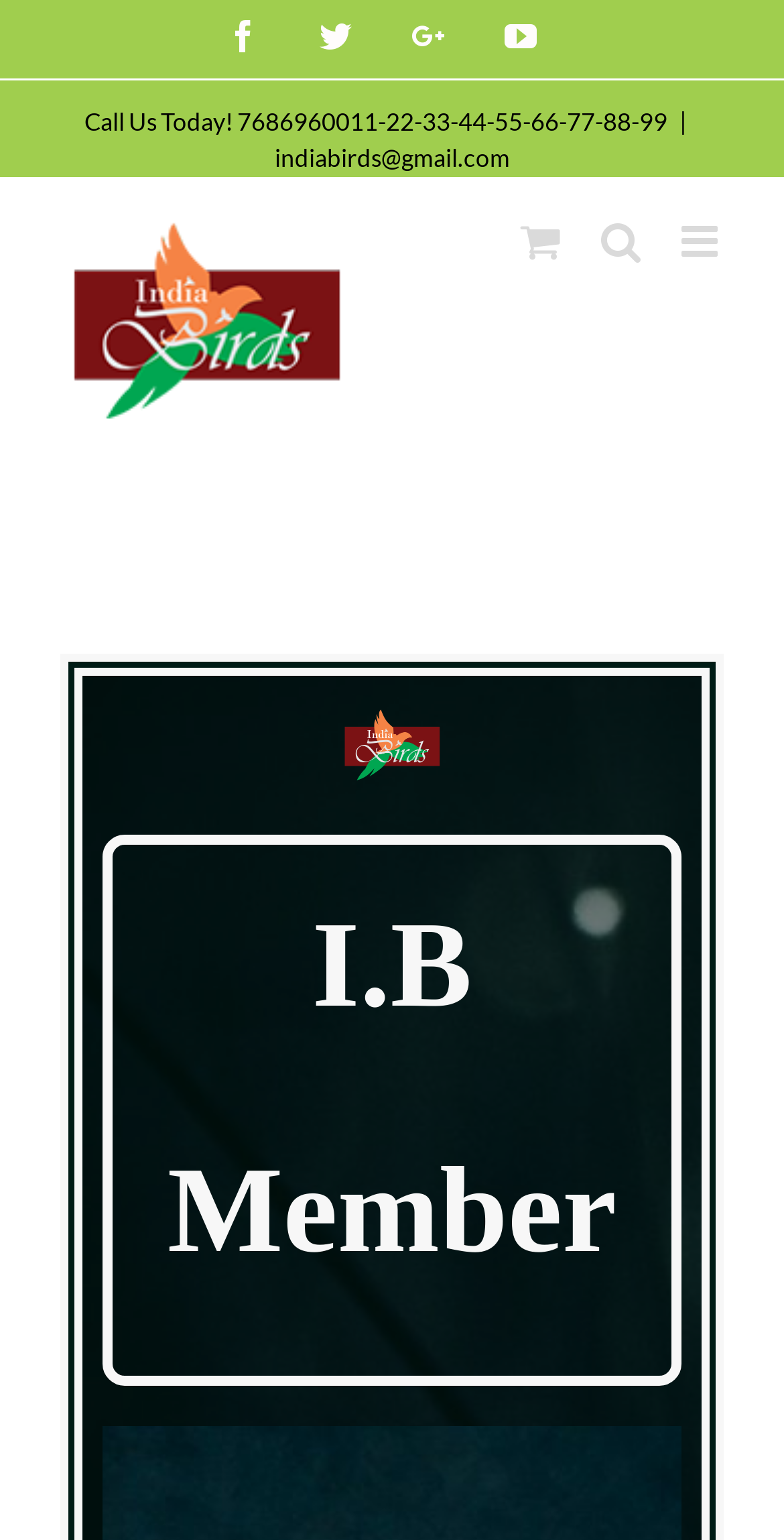Identify the bounding box coordinates of the clickable region to carry out the given instruction: "View India Birds Retina Logo".

[0.077, 0.142, 0.462, 0.273]